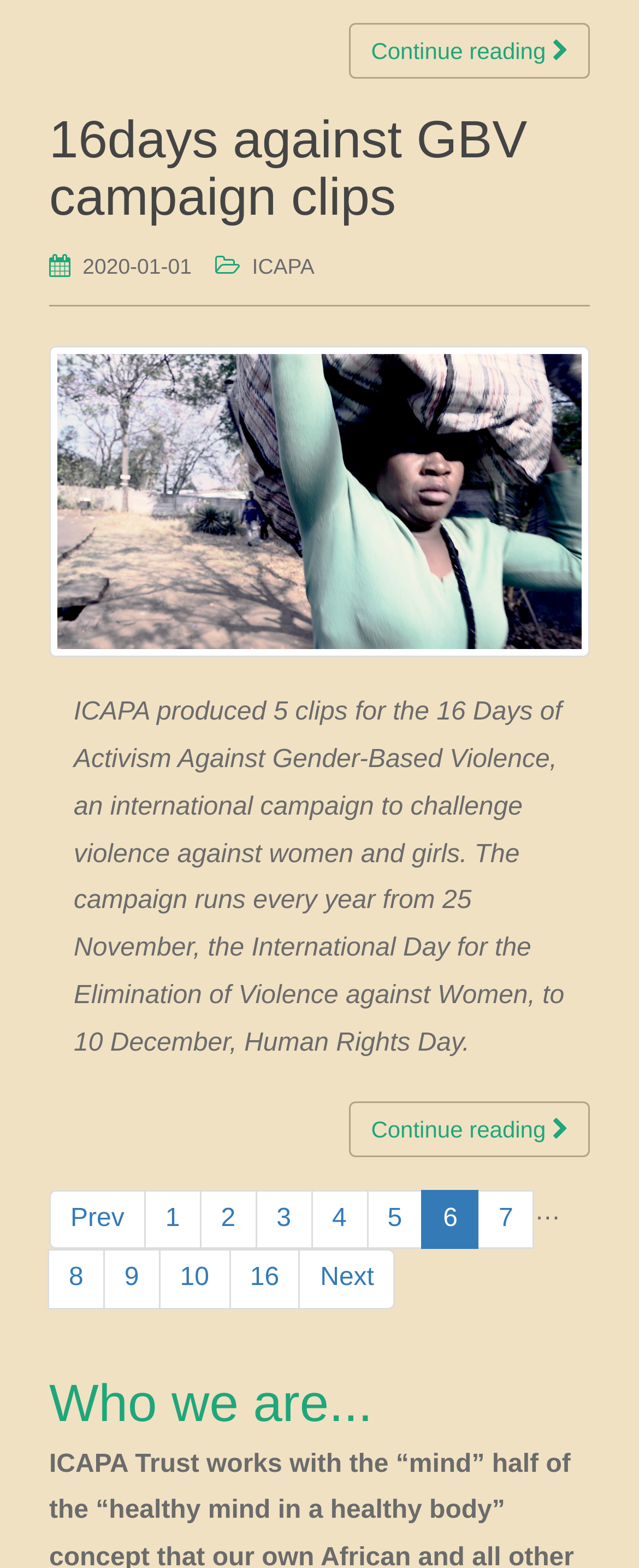Please determine the bounding box coordinates, formatted as (top-left x, top-left y, bottom-right x, bottom-right y), with all values as floating point numbers between 0 and 1. Identify the bounding box of the region described as: 16days against GBV campaign clips

[0.077, 0.07, 0.825, 0.145]